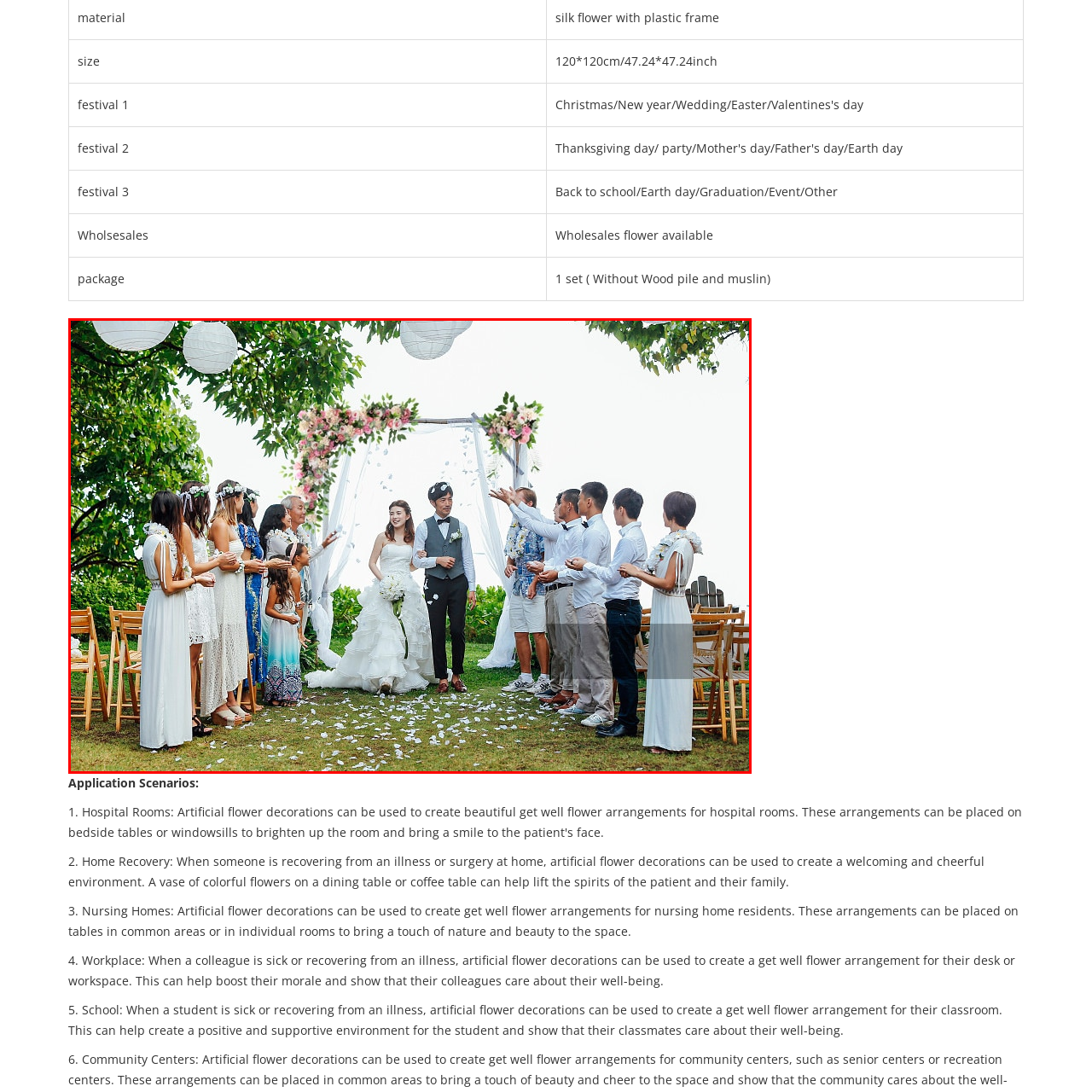Study the image enclosed in red and provide a single-word or short-phrase answer: What is above the couple's head?

Floral arch